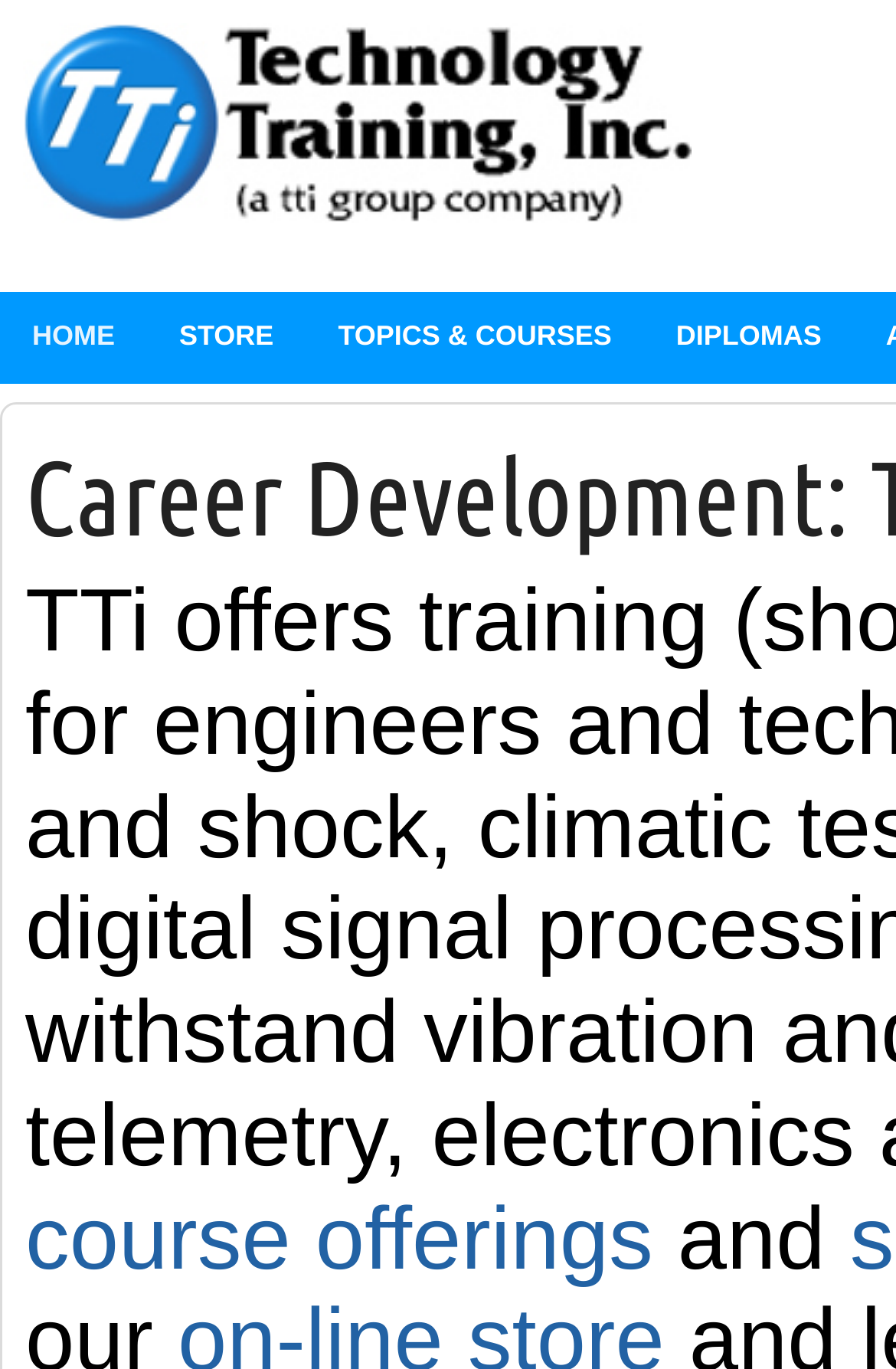What is the last link on the page?
Using the image as a reference, give a one-word or short phrase answer.

course offerings